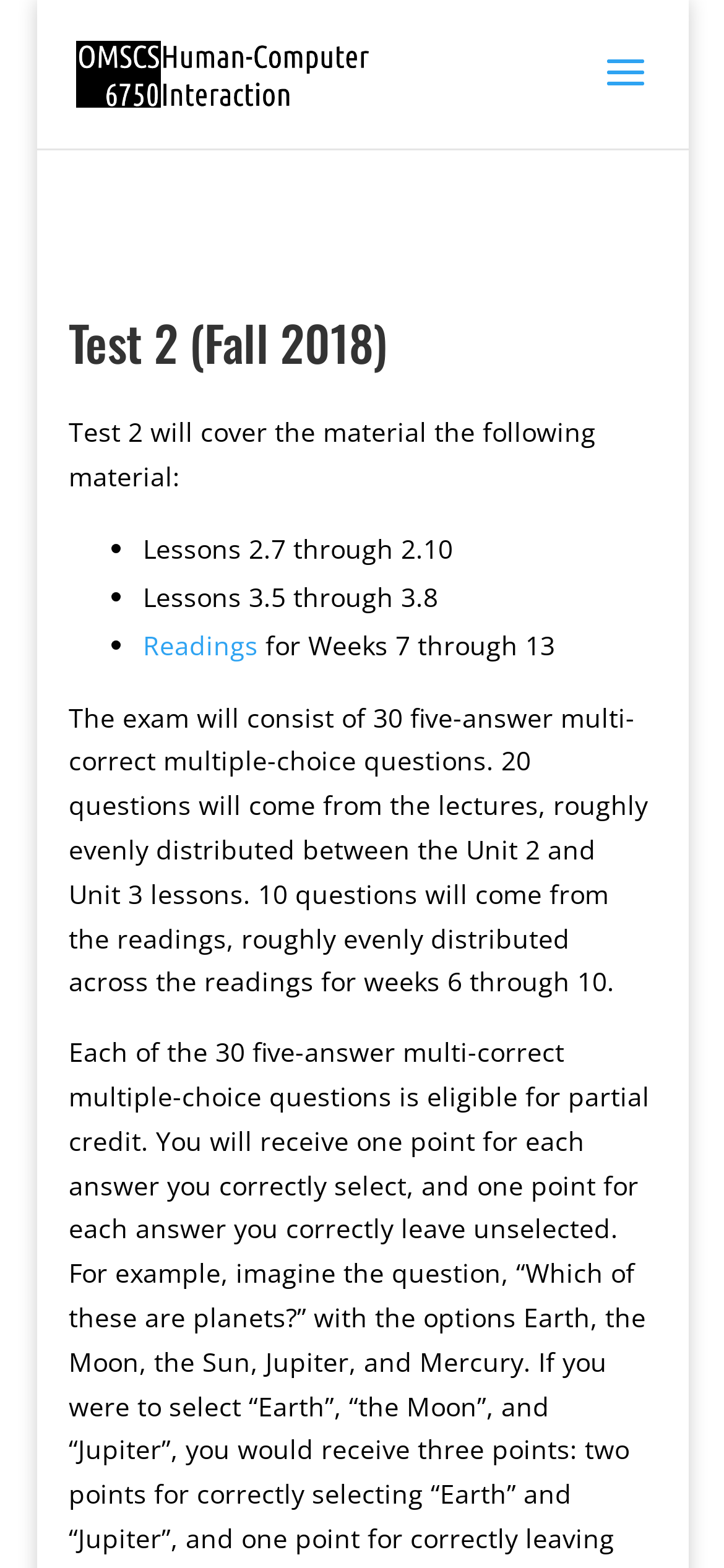What material will be covered in Test 2?
Using the information from the image, answer the question thoroughly.

The material to be covered in Test 2 is listed in the StaticText elements, which mention Lessons 2.7 through 2.10 and Lessons 3.5 through 3.8.